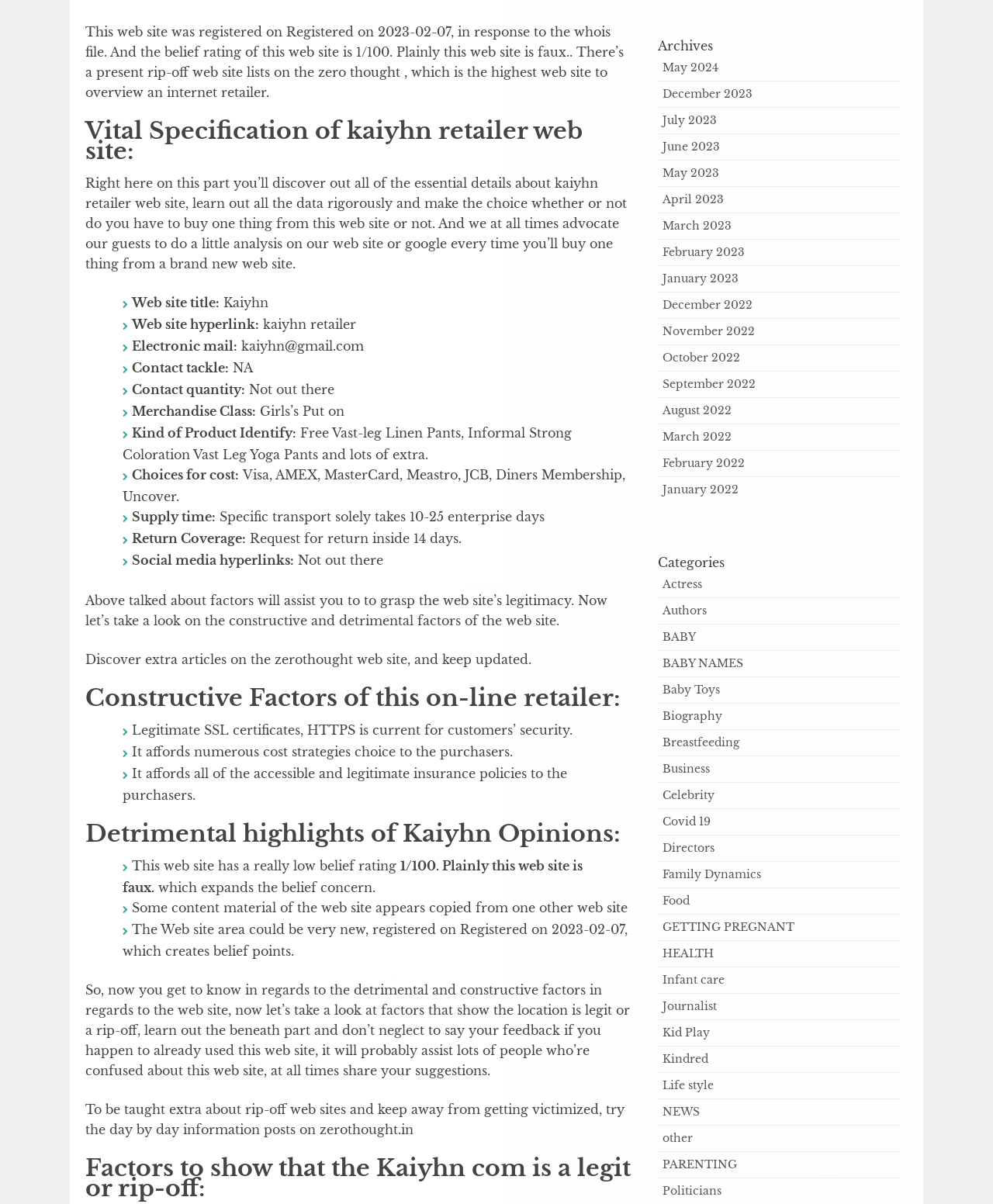Identify the coordinates of the bounding box for the element that must be clicked to accomplish the instruction: "View the 'Categories' section".

[0.663, 0.459, 0.906, 0.475]